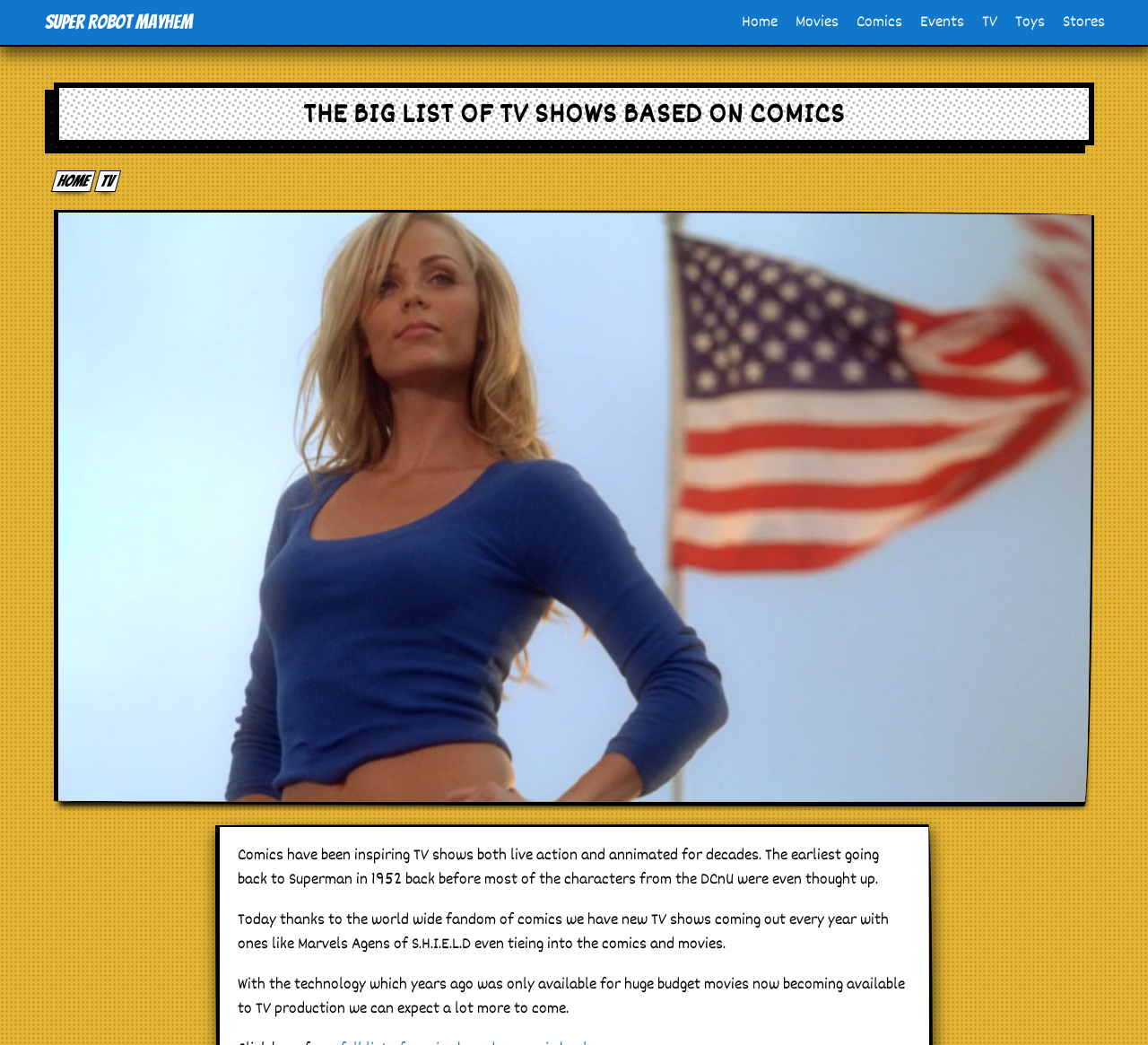Is the website only about TV shows?
Provide a detailed answer to the question, using the image to inform your response.

I saw the links to 'Movies', 'Comics', 'Events', 'Toys', and 'Stores' sections, which suggest that the website is not only about TV shows, but also about other related topics.